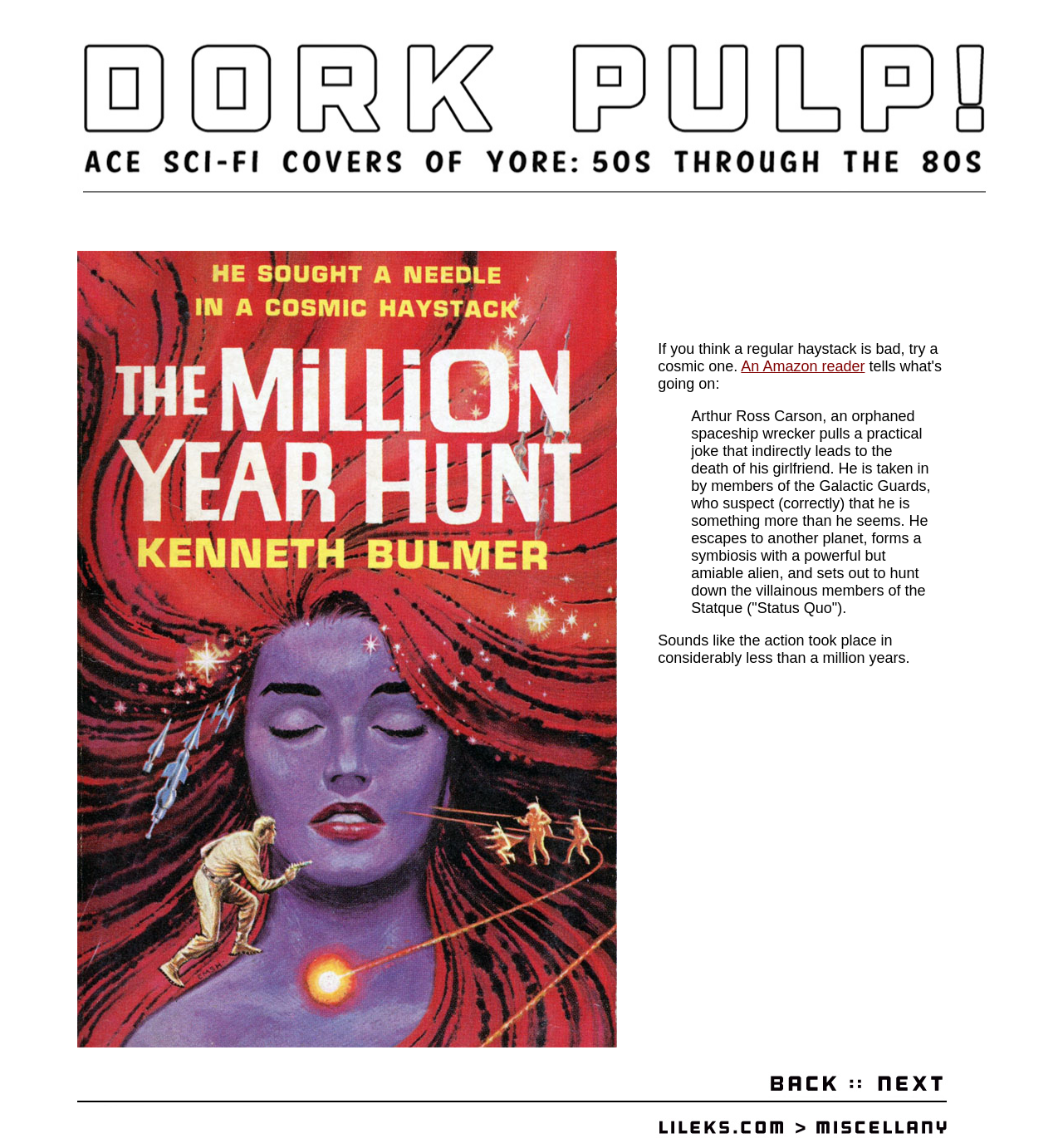Answer the following in one word or a short phrase: 
What is the color of the alien in the image?

Not specified